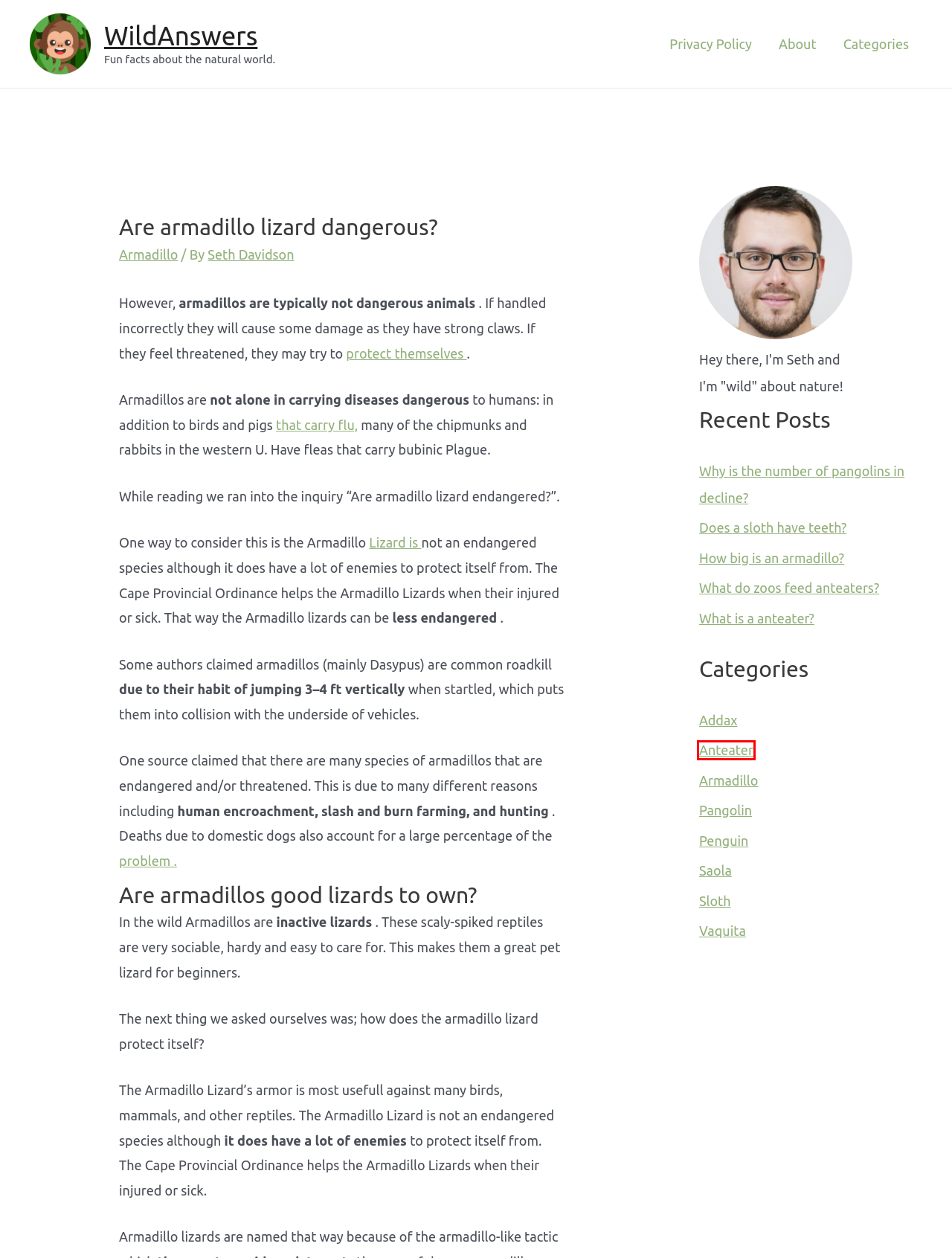View the screenshot of the webpage containing a red bounding box around a UI element. Select the most fitting webpage description for the new page shown after the element in the red bounding box is clicked. Here are the candidates:
A. Are armadillos bad? - WildAnswers
B. Anteater - WildAnswers
C. Does a sloth have teeth? - WildAnswers
D. Saola - WildAnswers
E. What is a anteater? - WildAnswers
F. Addax - WildAnswers
G. Do all armadillos have leprosy? - WildAnswers
H. Armadillo - WildAnswers

B